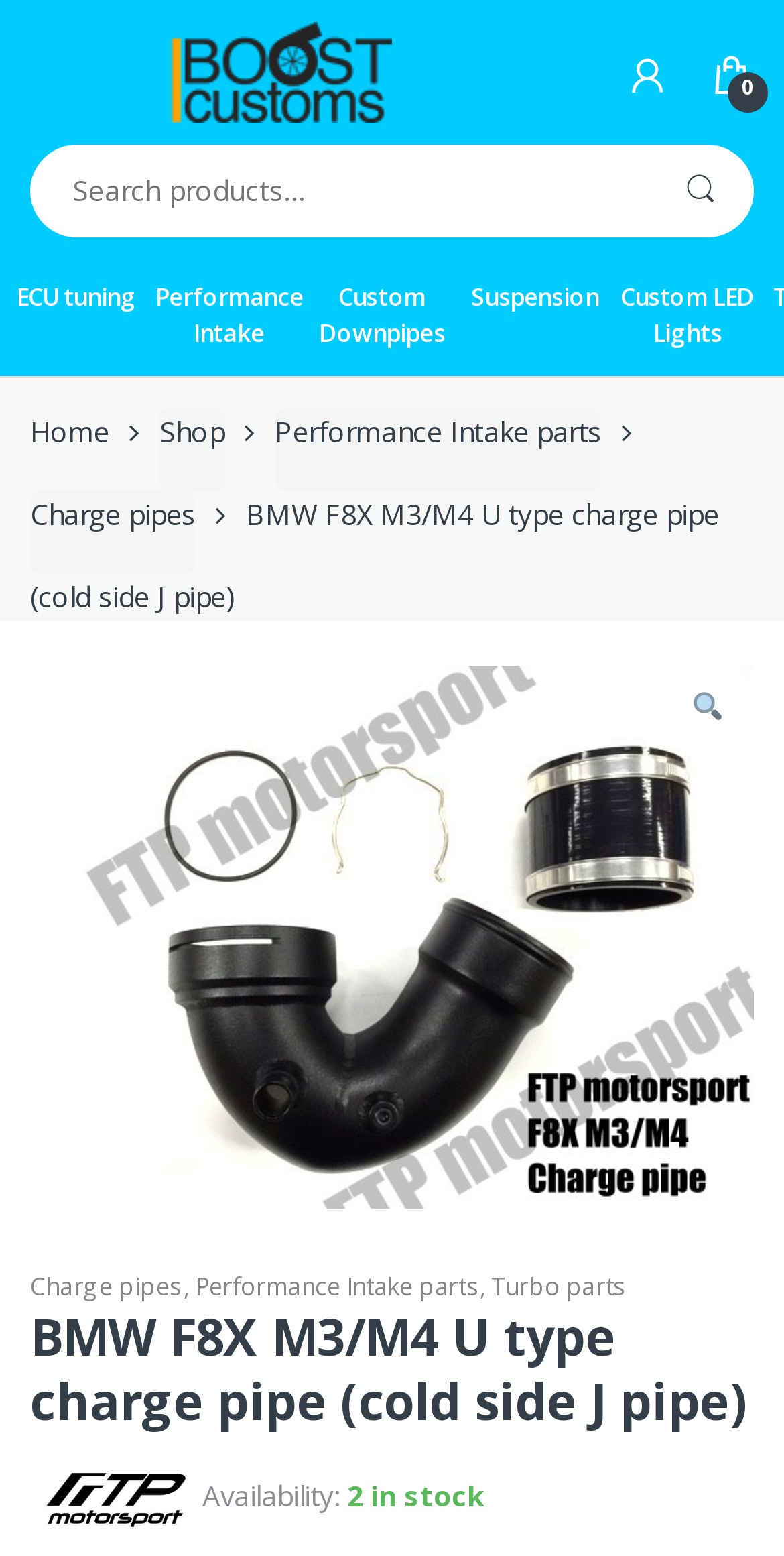Locate and generate the text content of the webpage's heading.

BMW F8X M3/M4 U type charge pipe (cold side J pipe)